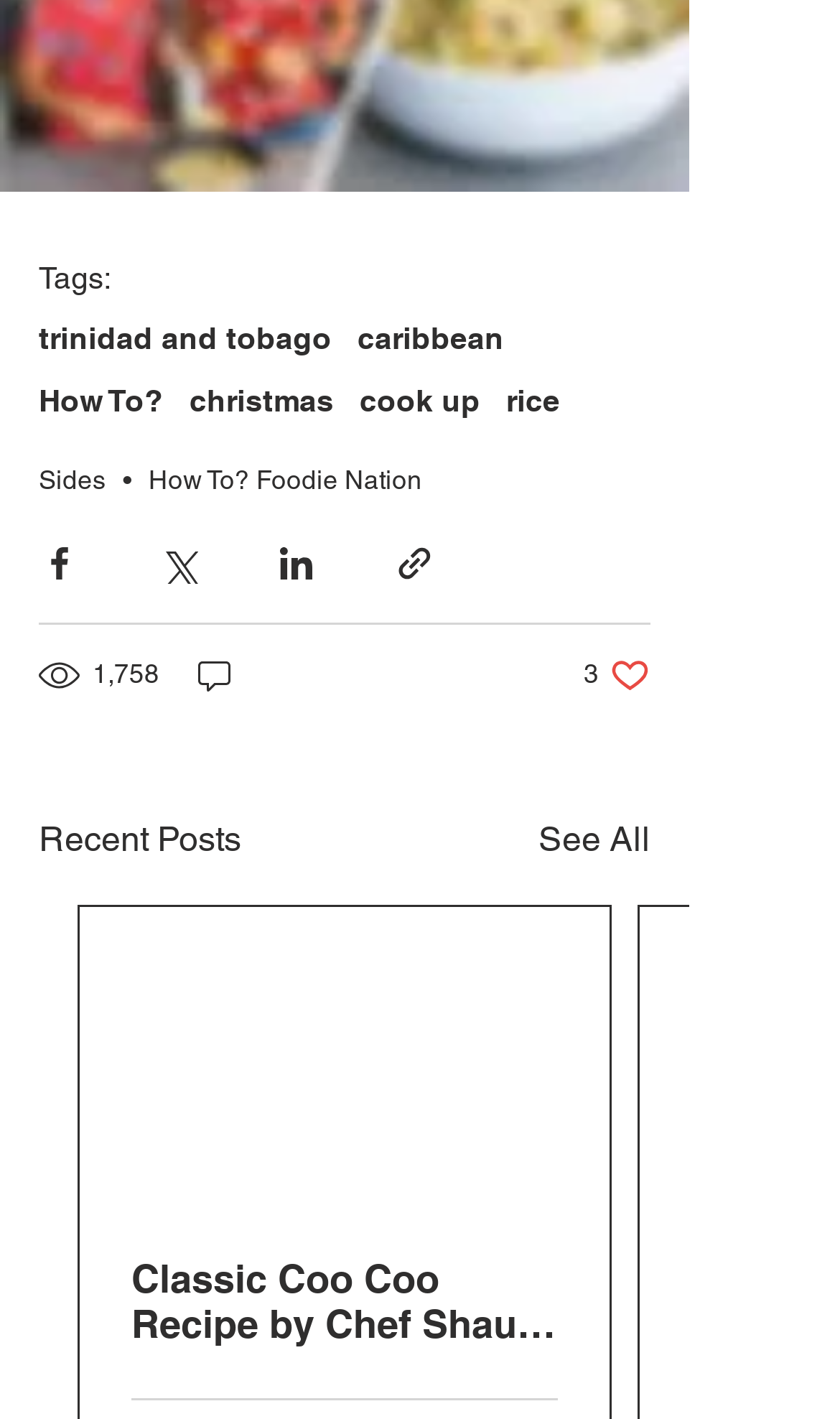Give the bounding box coordinates for the element described as: "parent_node: Search for: value="Search"".

None